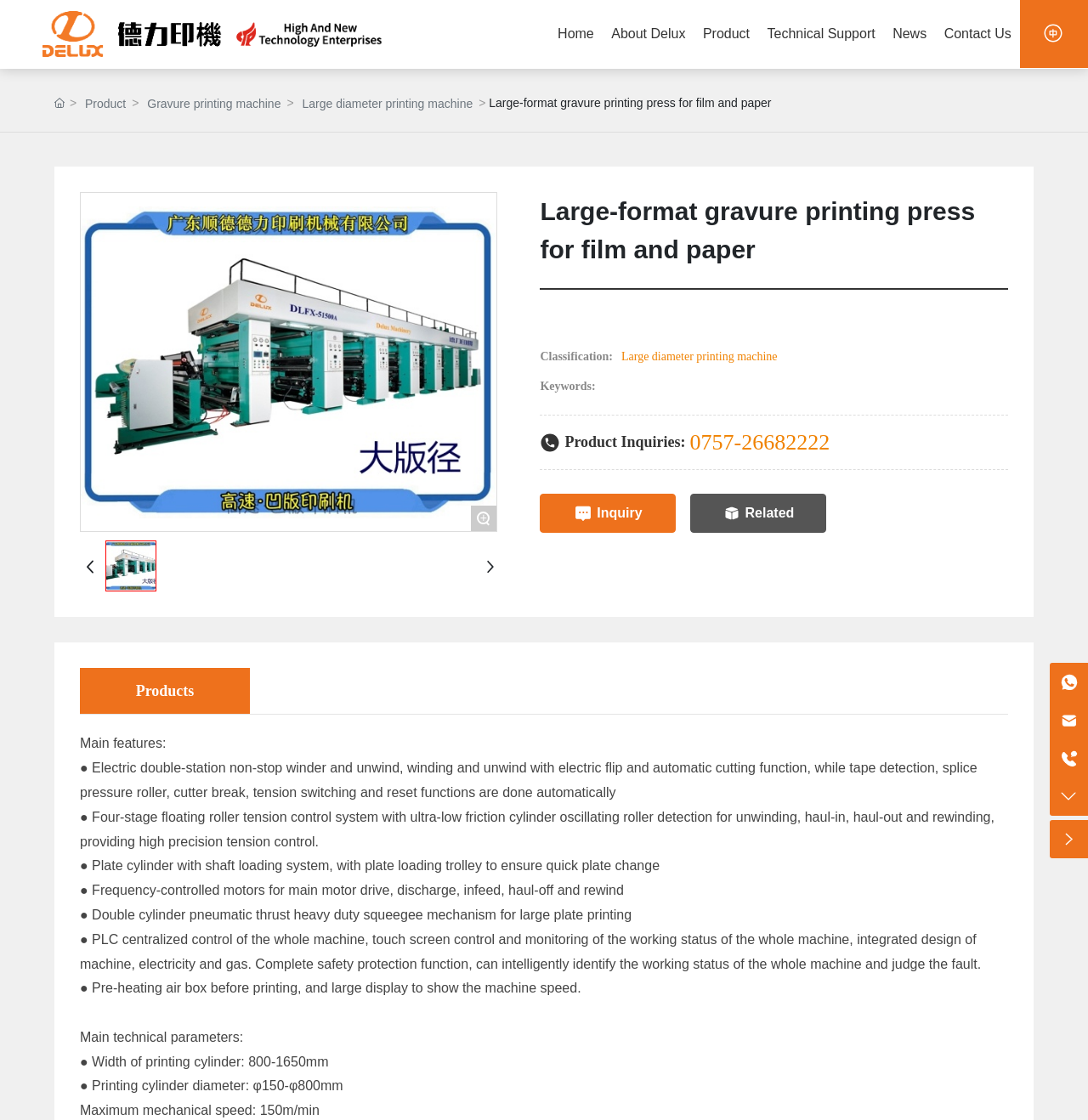Using the details from the image, please elaborate on the following question: What is the product classification?

I found the product classification by looking at the section with the heading 'Classification:' and a link with the text 'Large diameter printing machine'. This suggests that the product classification is Large diameter printing machine.